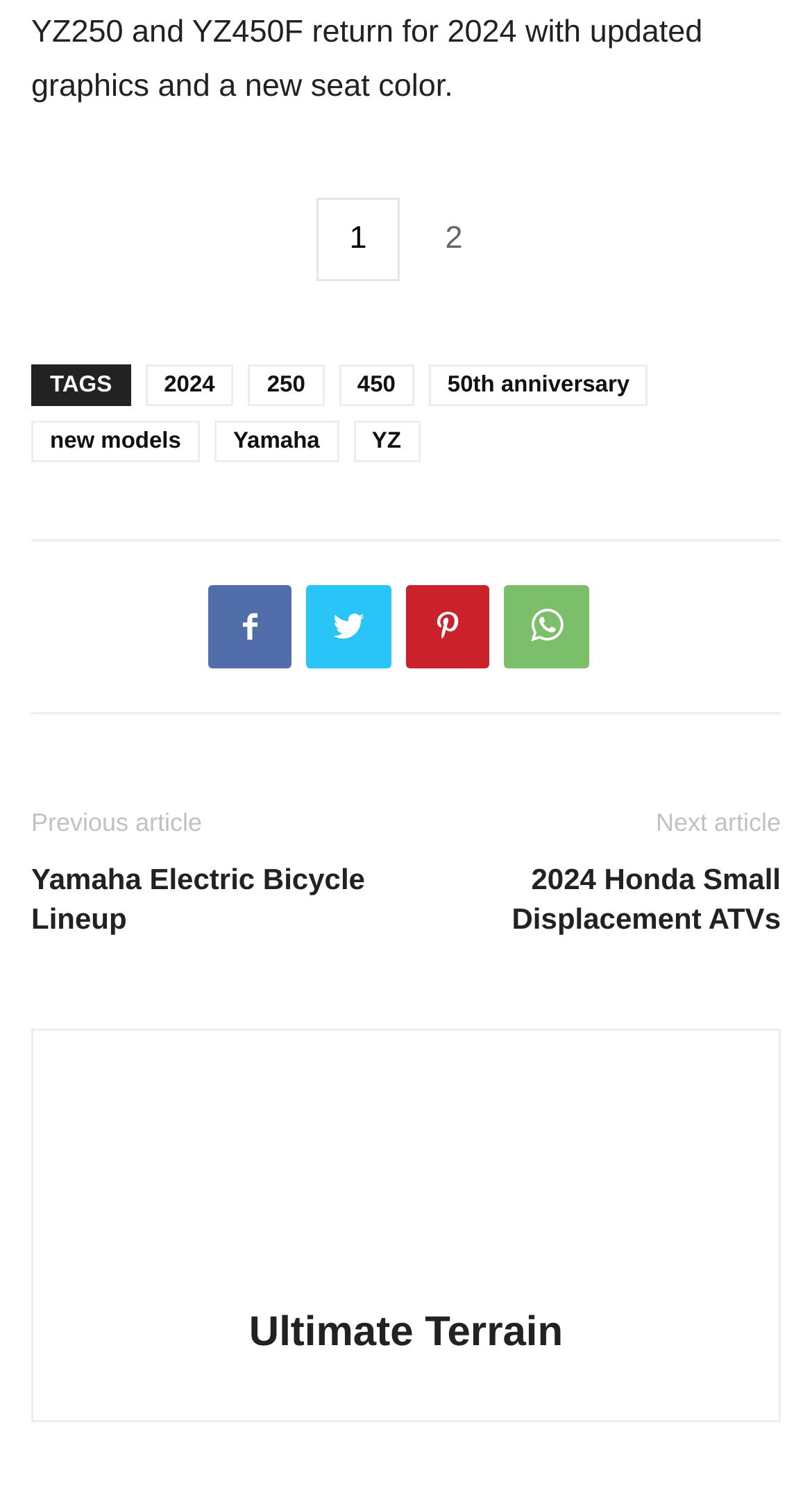How many links are there in the footer section?
Could you give a comprehensive explanation in response to this question?

I counted the number of link elements within the footer section, which are '2', '2024', '250', '450', '50th anniversary', 'new models', 'Yamaha', 'YZ', and several links with icon names. There are 13 links in total.